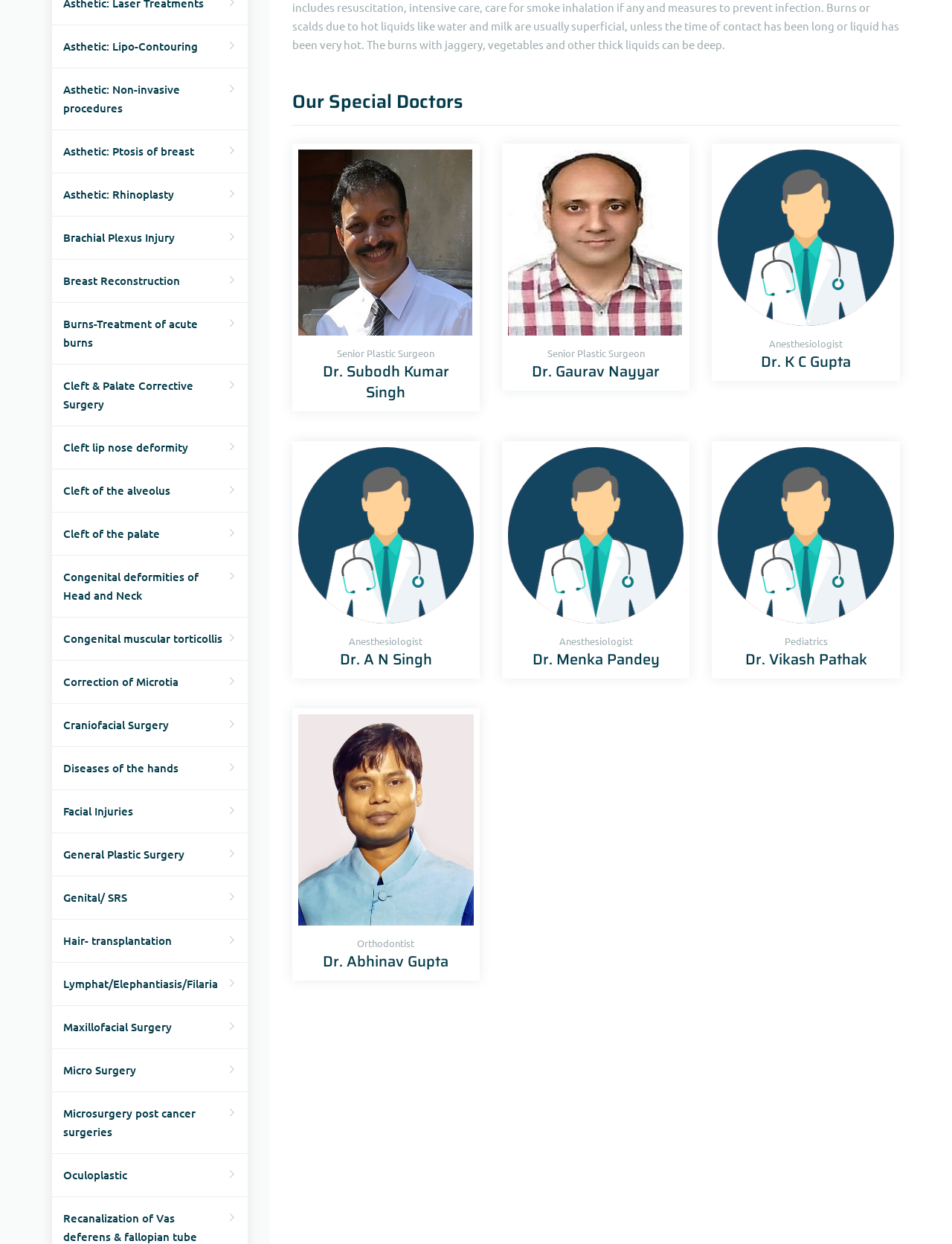Pinpoint the bounding box coordinates of the clickable element to carry out the following instruction: "Click on Asthetic: Lipo-Contouring."

[0.055, 0.02, 0.26, 0.054]